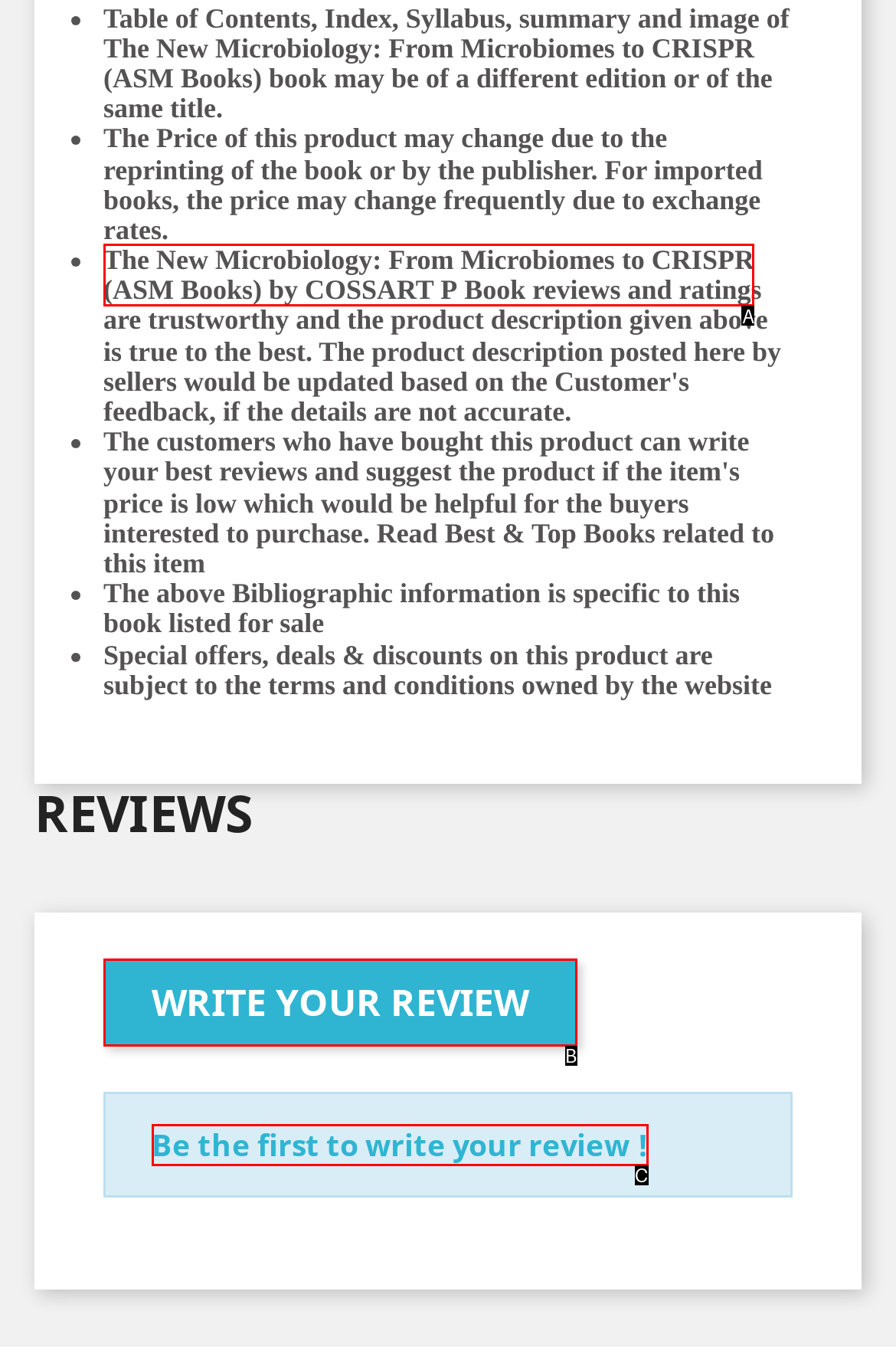Based on the description: parent_node: Search for: value="Search", identify the matching HTML element. Reply with the letter of the correct option directly.

None